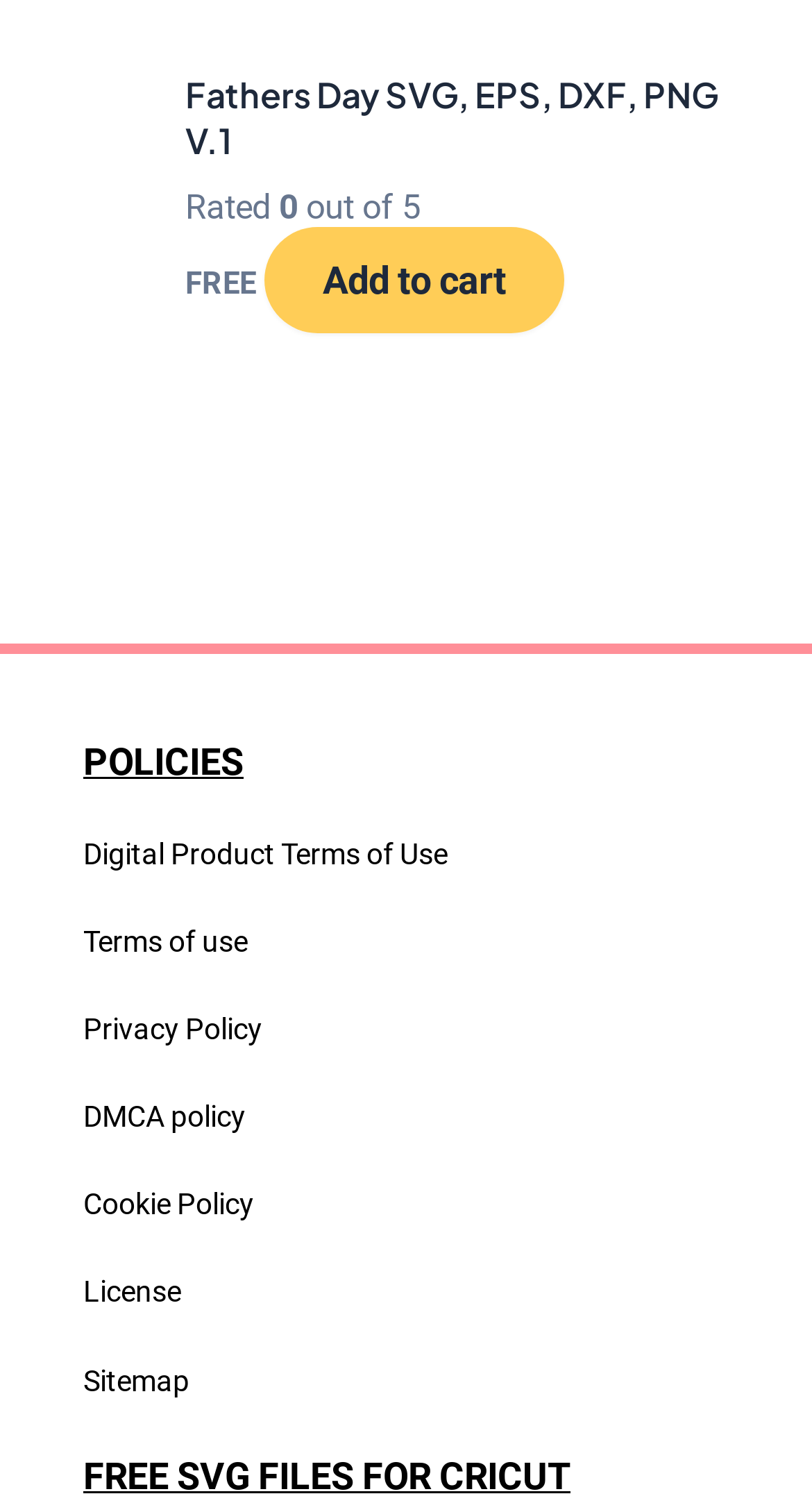Please determine the bounding box coordinates of the element's region to click in order to carry out the following instruction: "Add Fathers Day SVG to cart". The coordinates should be four float numbers between 0 and 1, i.e., [left, top, right, bottom].

[0.325, 0.151, 0.695, 0.221]